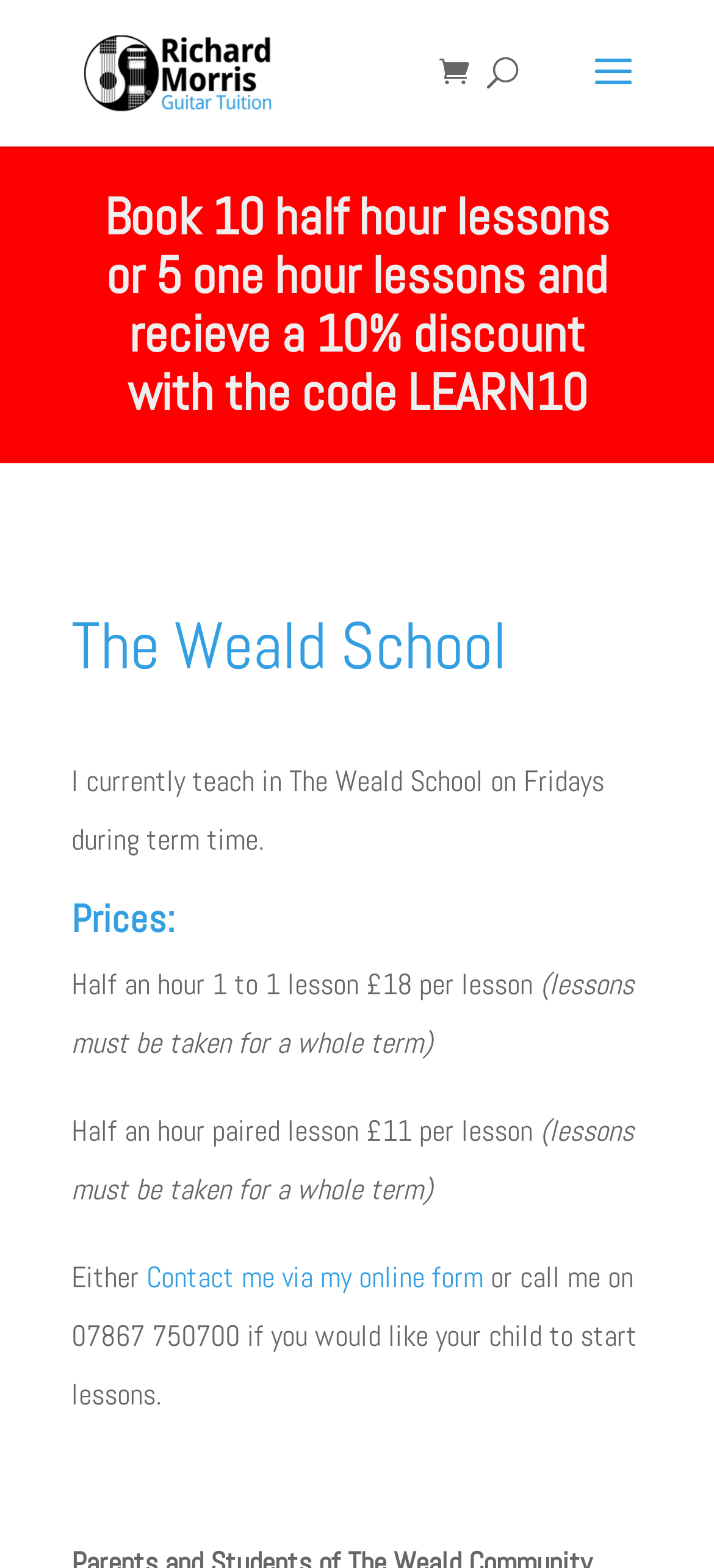Describe the webpage in detail, including text, images, and layout.

The webpage is about Richard Morris Guitar Tuition, with a prominent link to the tuition service at the top left, accompanied by a related image. 

On the top right, there is a social media link, represented by an icon. Below it, a search bar spans across the top of the page. 

The main content of the page is divided into sections. The first section, located at the top center, displays a promotional offer for booking lessons with a discount code. 

Below this offer, the page is headed by "The Weald School", indicating that the guitar tuition is provided at this school. A paragraph of text explains that the lessons are taught on Fridays during term time. 

Further down, the page is divided into a "Prices" section, which lists the costs of different types of lessons, including half an hour 1 to 1 lessons and half an hour paired lessons. Additional information about the lessons, such as the requirement to take lessons for a whole term, is provided. 

At the bottom of the page, there is a call to action, encouraging visitors to either contact the tutor via an online form or call a provided phone number to start lessons.